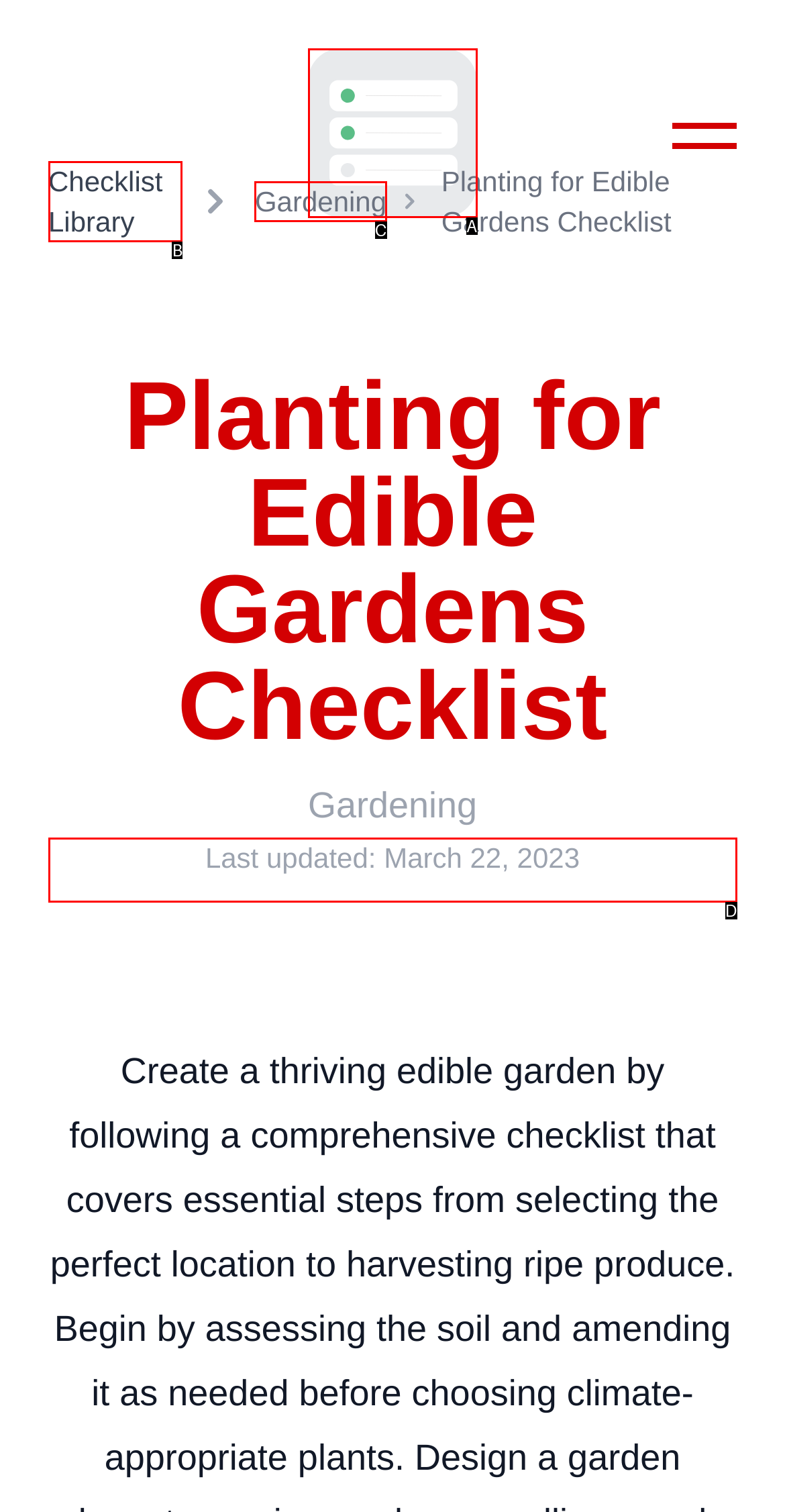Identify the option that corresponds to the given description: Gardening. Reply with the letter of the chosen option directly.

D